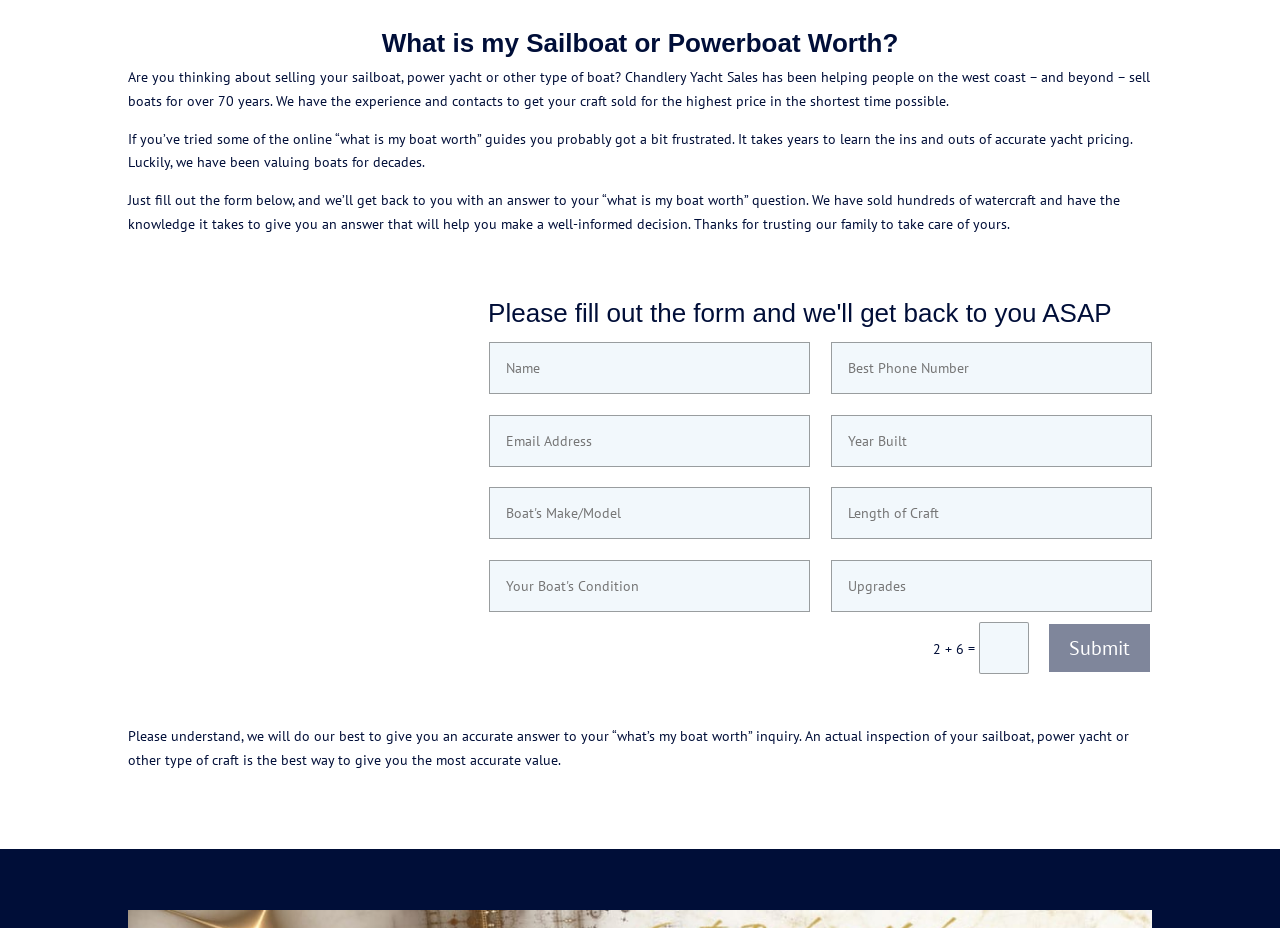Can you specify the bounding box coordinates for the region that should be clicked to fulfill this instruction: "Enter Parent/Guardian #1 First Name".

None